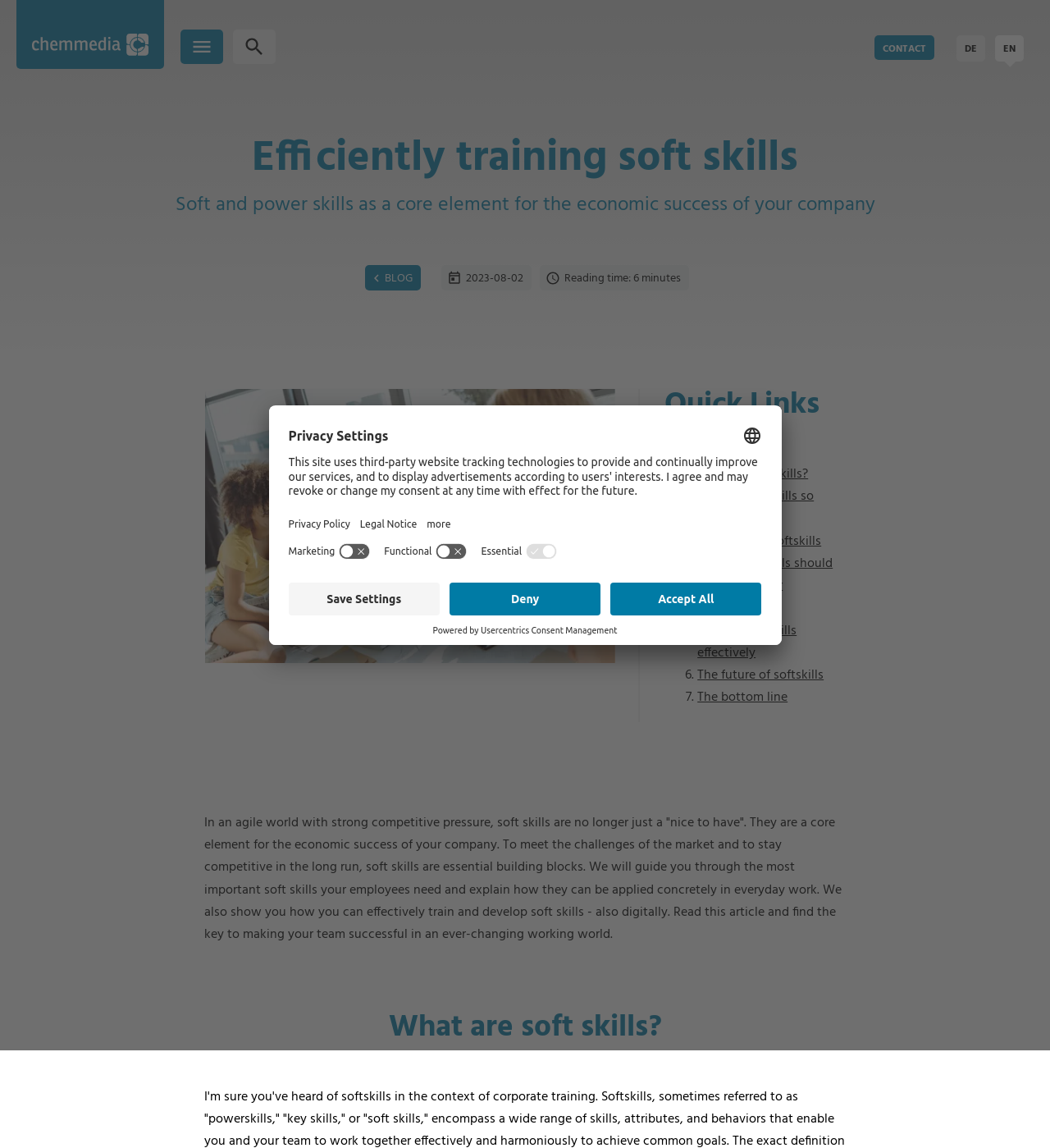Find the bounding box coordinates of the element I should click to carry out the following instruction: "Click the Printable Blank Multiplication Chart 1-25 Table & Worksheet link".

None